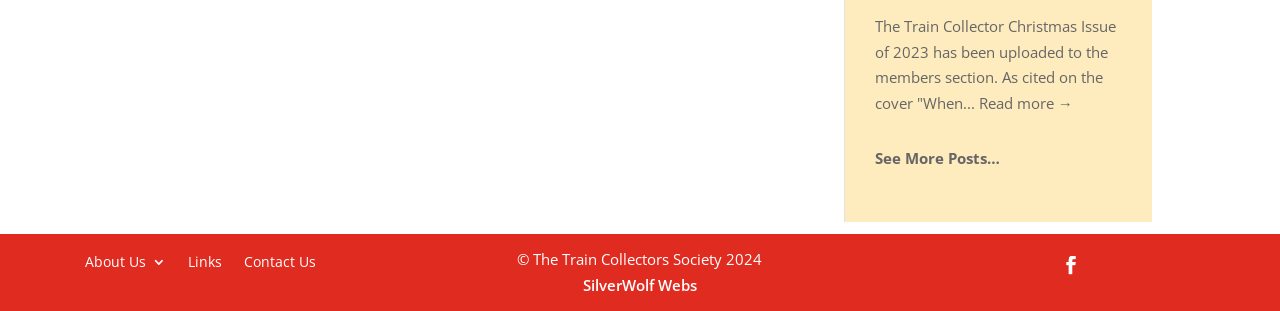Please provide the bounding box coordinate of the region that matches the element description: SilverWolf Webs. Coordinates should be in the format (top-left x, top-left y, bottom-right x, bottom-right y) and all values should be between 0 and 1.

[0.455, 0.883, 0.545, 0.947]